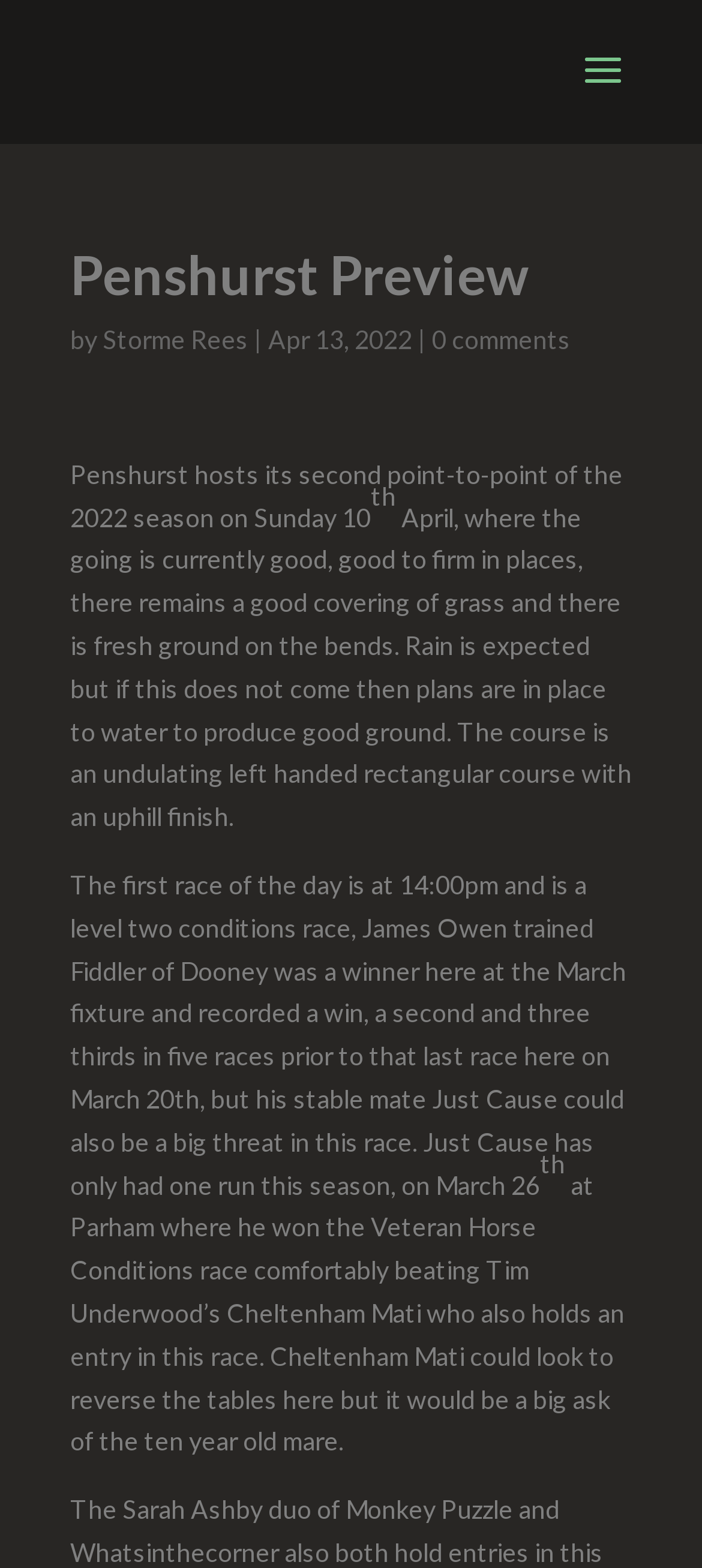Respond to the following question with a brief word or phrase:
Who trained Fiddler of Dooney?

James Owen